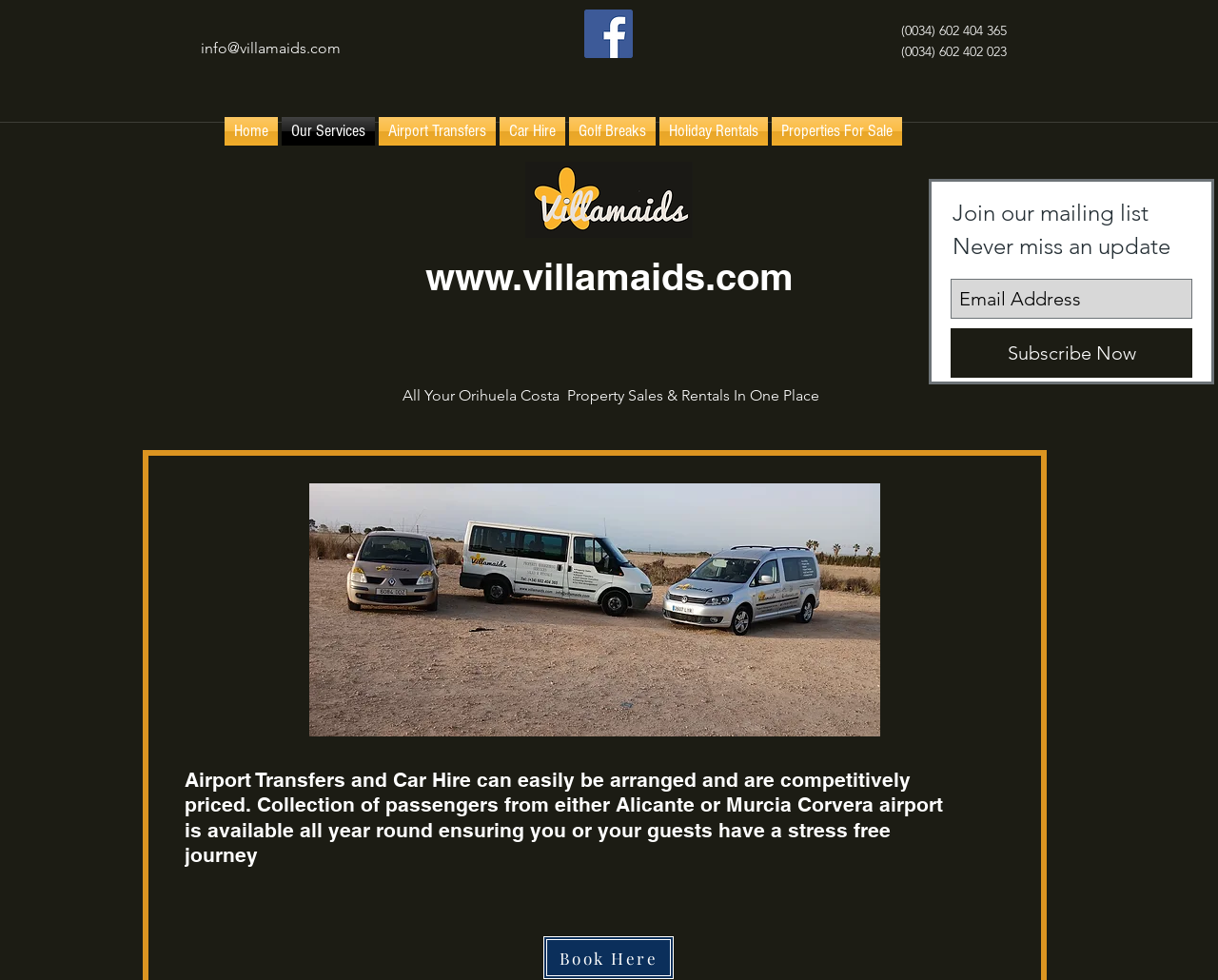Using the provided element description, identify the bounding box coordinates as (top-left x, top-left y, bottom-right x, bottom-right y). Ensure all values are between 0 and 1. Description: Properties For Sale

[0.632, 0.12, 0.742, 0.149]